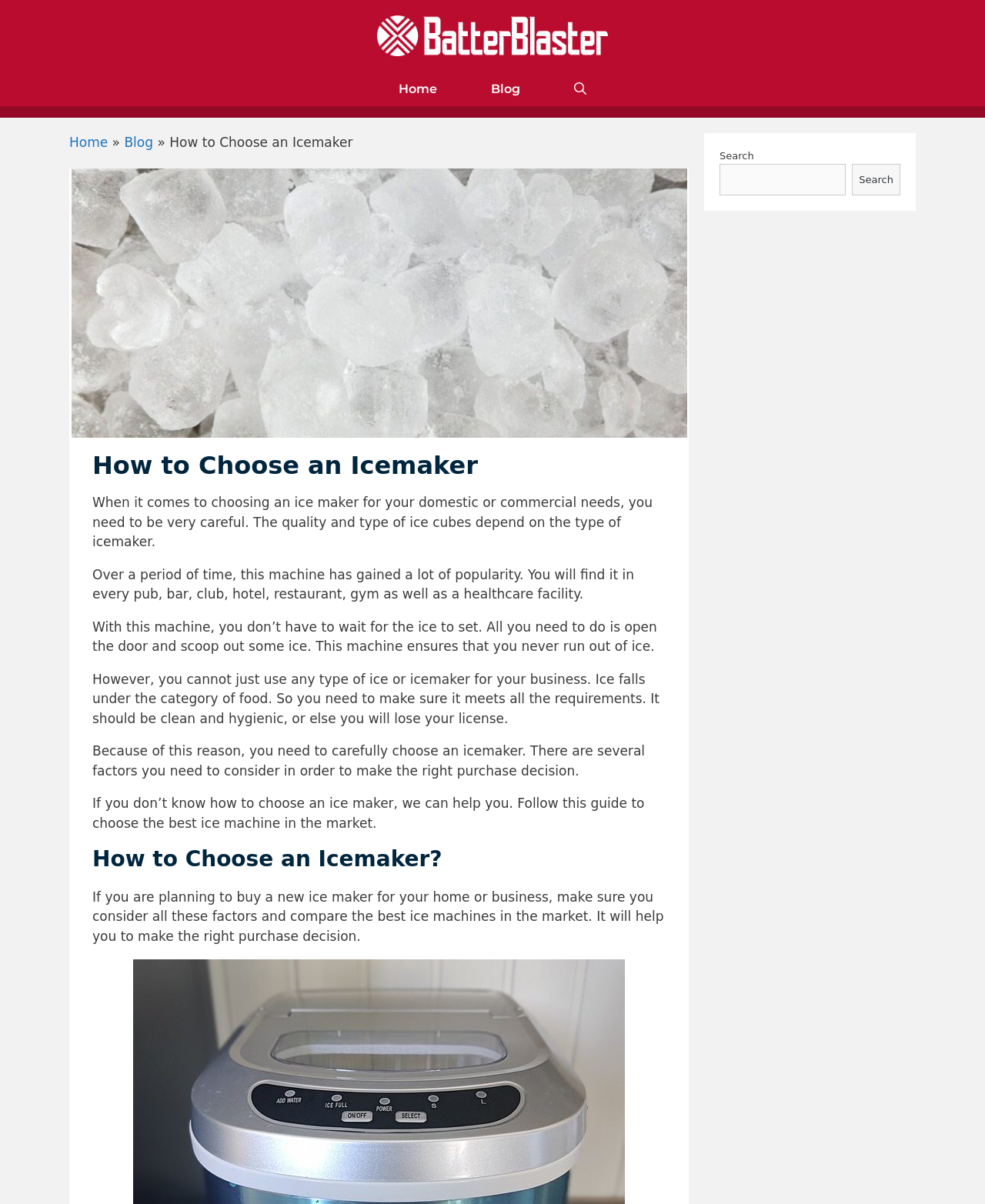Provide the bounding box coordinates in the format (top-left x, top-left y, bottom-right x, bottom-right y). All values are floating point numbers between 0 and 1. Determine the bounding box coordinate of the UI element described as: aria-label="Open Search Bar"

[0.555, 0.06, 0.623, 0.088]